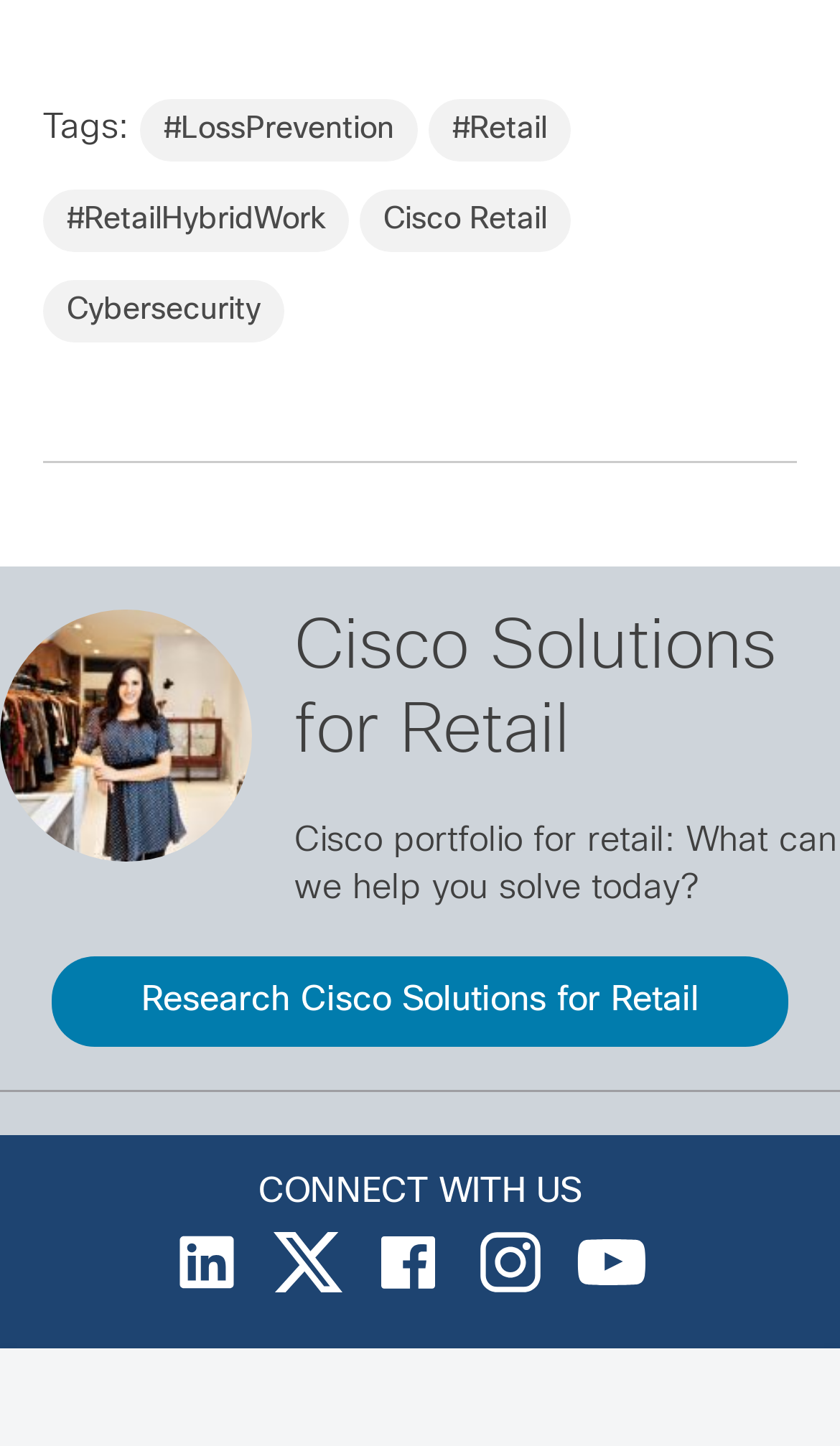What is the main topic of this webpage?
Refer to the image and give a detailed answer to the question.

The main topic of this webpage can be determined by looking at the heading 'Cisco Solutions for Retail' which is a prominent element on the page, indicating that the page is focused on providing solutions for retail businesses using Cisco products.